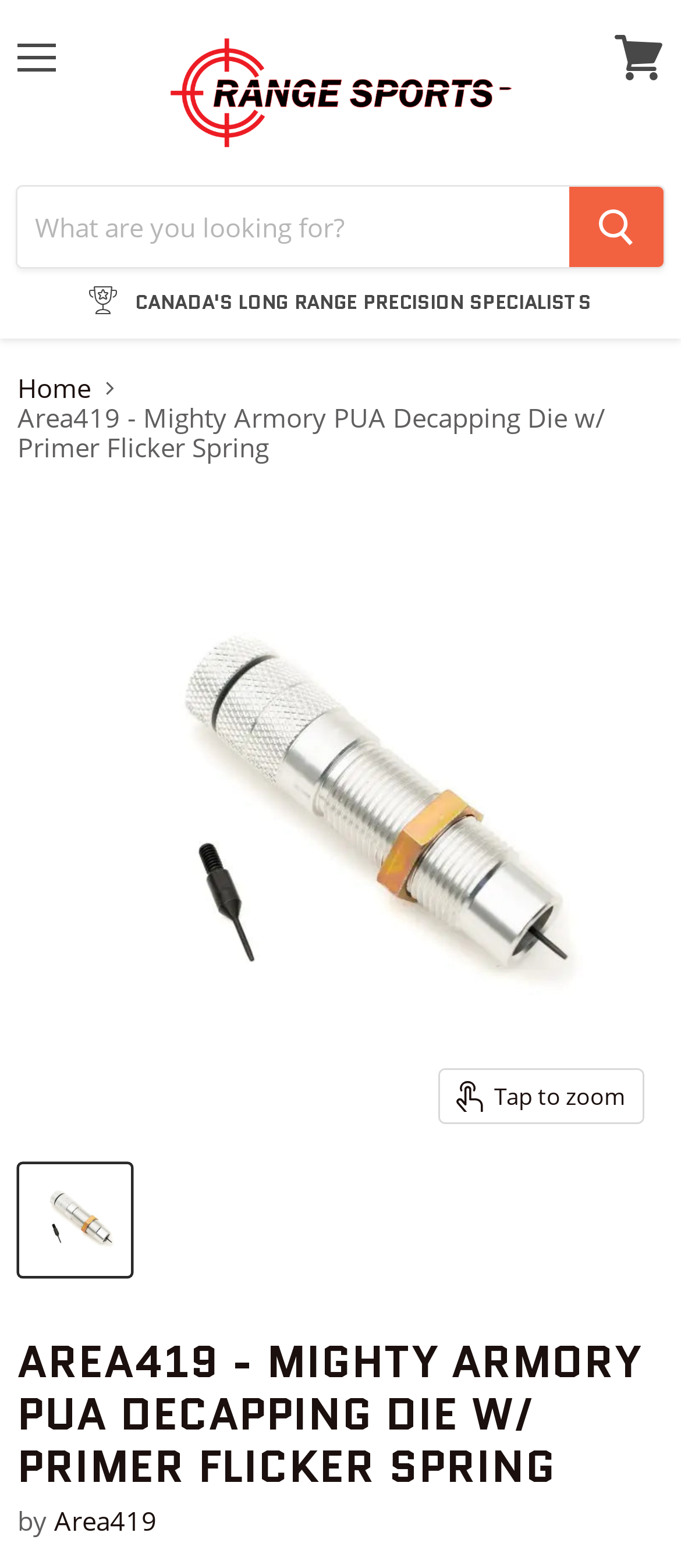Generate a comprehensive description of the webpage content.

This webpage is about the Area419 Mighty Armory PUA Decapping Die, a product for reloading ammunition. At the top left, there is a menu button. Next to it, there is a layout table that spans most of the width of the page. Below the menu button, there is a search bar with a text box and a search button, allowing users to search for products.

On the top right, there is a link to view the shopping cart. Below the search bar, there is a navigation section with breadcrumbs, showing the path from the home page to the current product page. The breadcrumbs include a link to the home page and a static text displaying the product name.

Below the breadcrumbs, there is a large image of the product, taking up most of the width of the page. Above the image, there is a button to zoom in on the image. Below the image, there is a smaller thumbnail of the product, and a heading displaying the product name in bold text.

At the bottom of the page, there is a static text "by" followed by a link to the manufacturer, Area419. The overall layout is organized, with clear headings and concise text, making it easy to navigate and find information about the product.